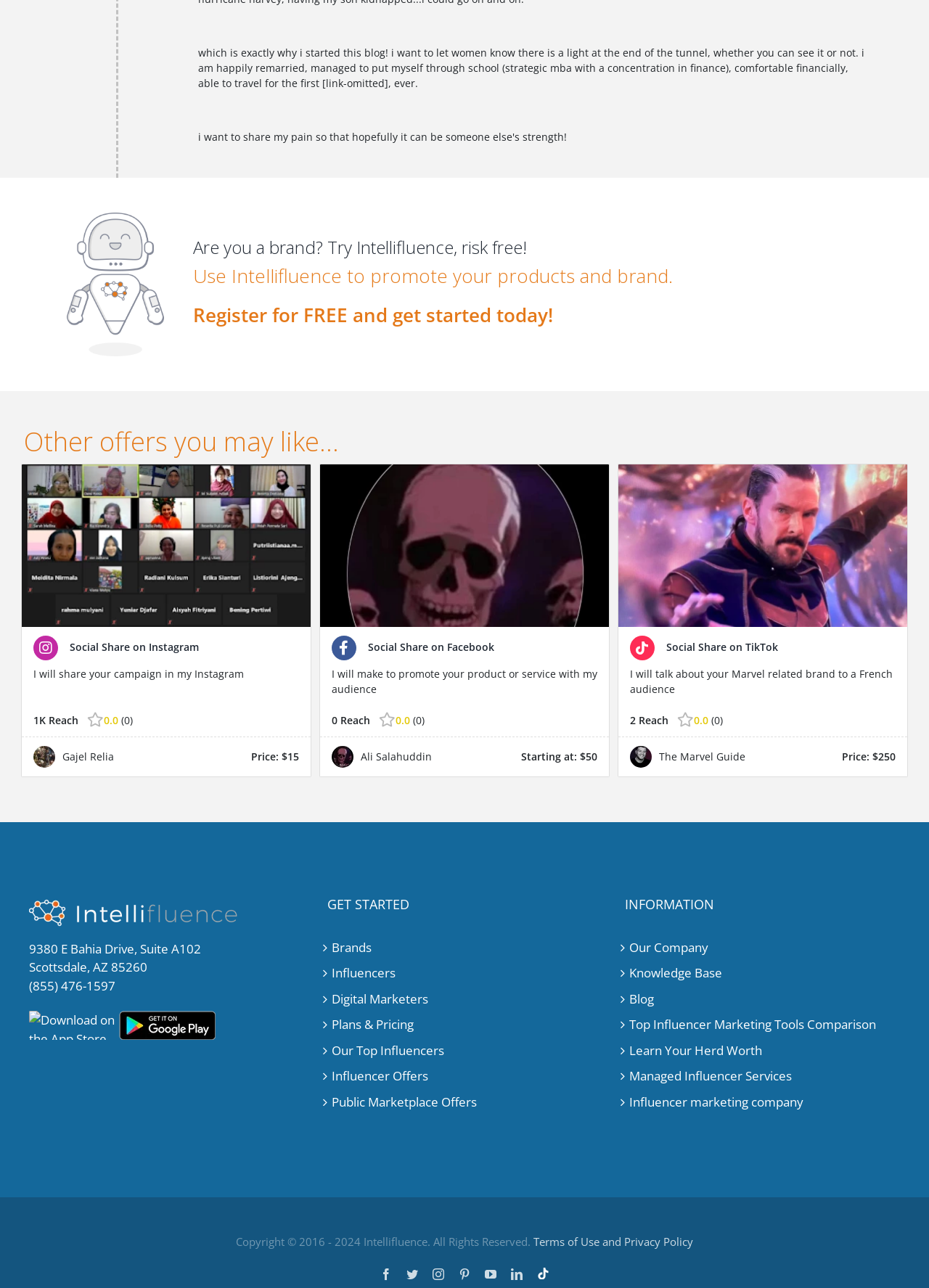Locate the coordinates of the bounding box for the clickable region that fulfills this instruction: "Get it on Google Play".

[0.128, 0.785, 0.232, 0.807]